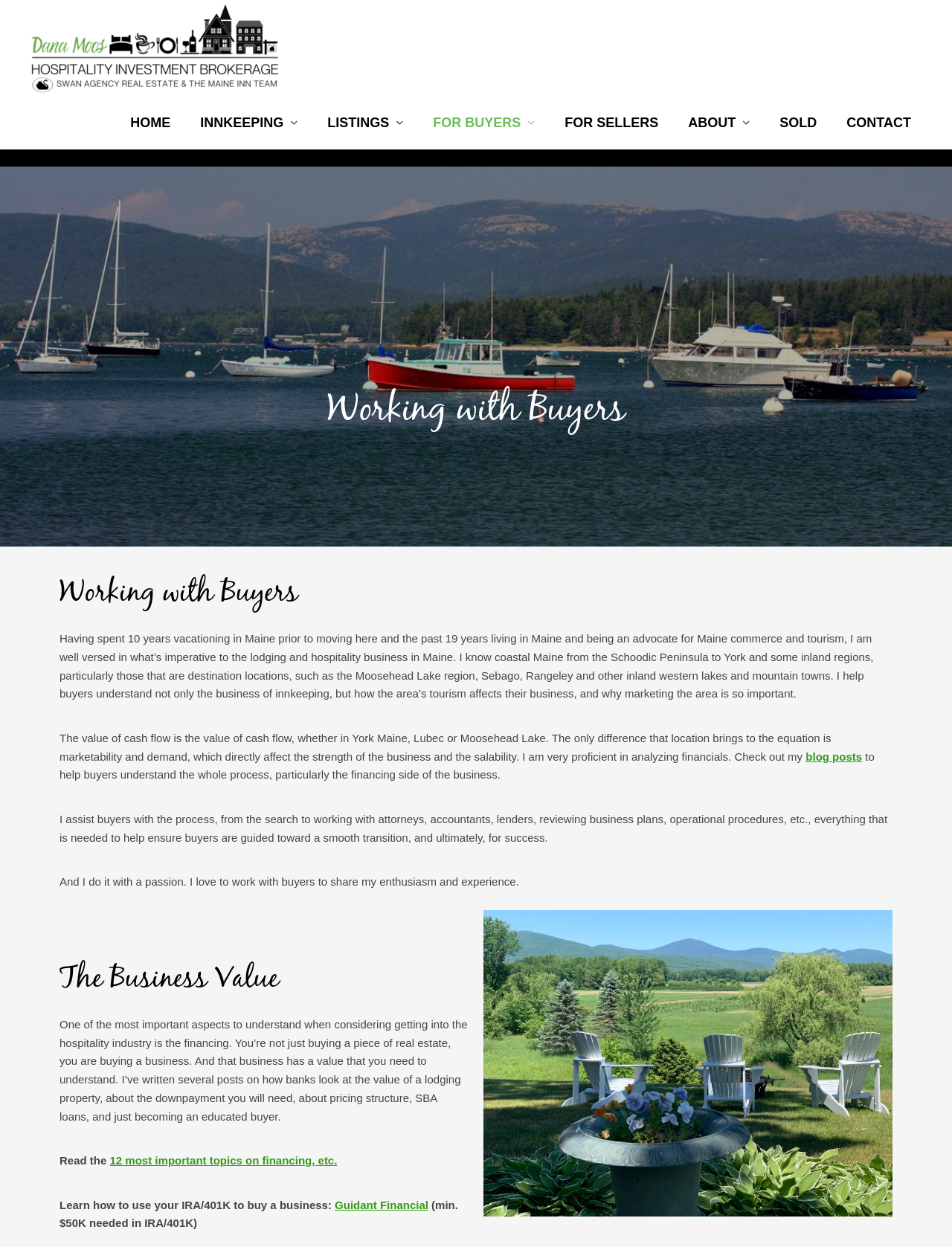Please determine the bounding box coordinates of the element's region to click in order to carry out the following instruction: "Click on the 'HOME' link". The coordinates should be four float numbers between 0 and 1, i.e., [left, top, right, bottom].

[0.121, 0.077, 0.195, 0.12]